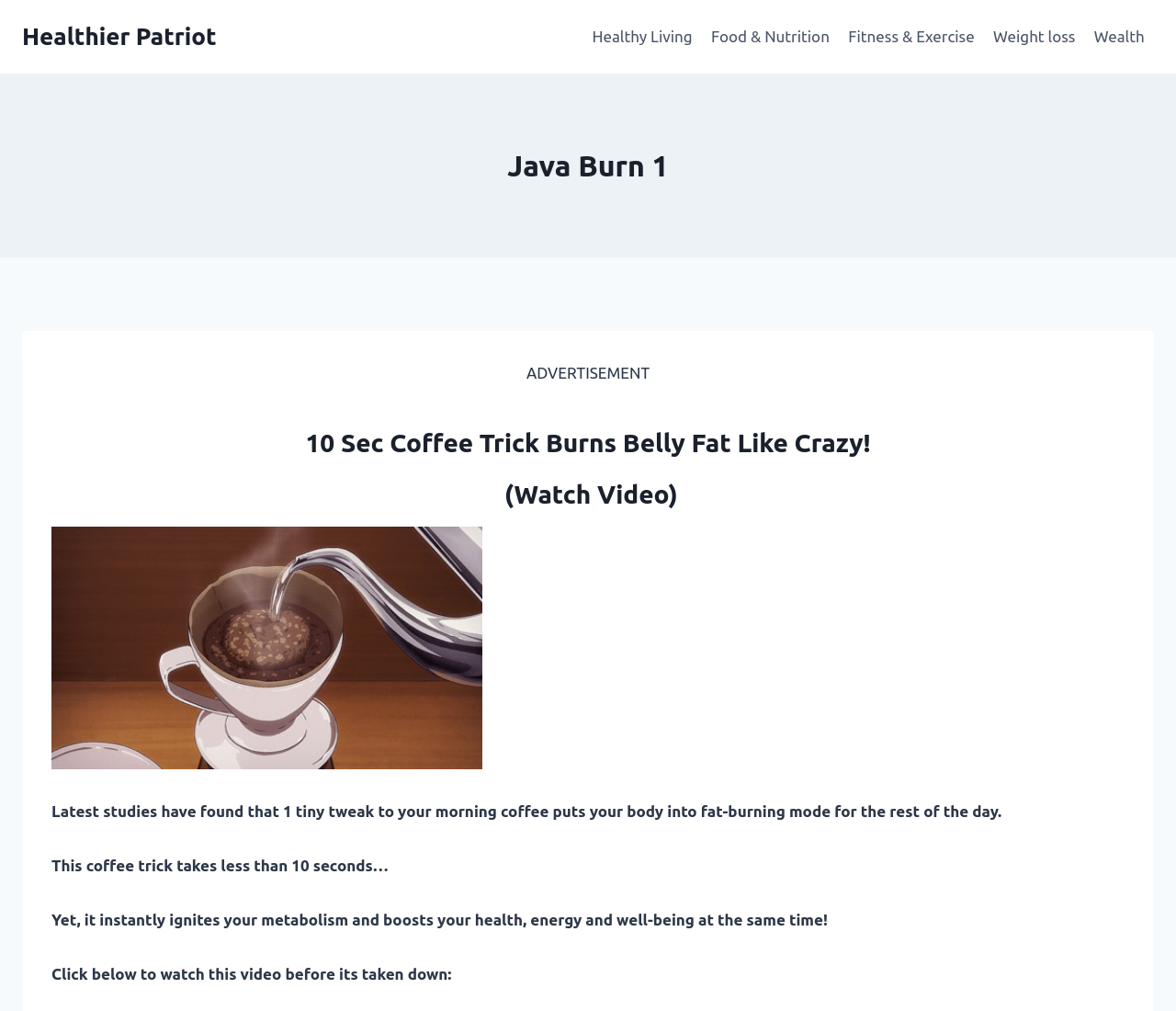What is the topic of the video?
Refer to the image and provide a one-word or short phrase answer.

Coffee trick for weight loss